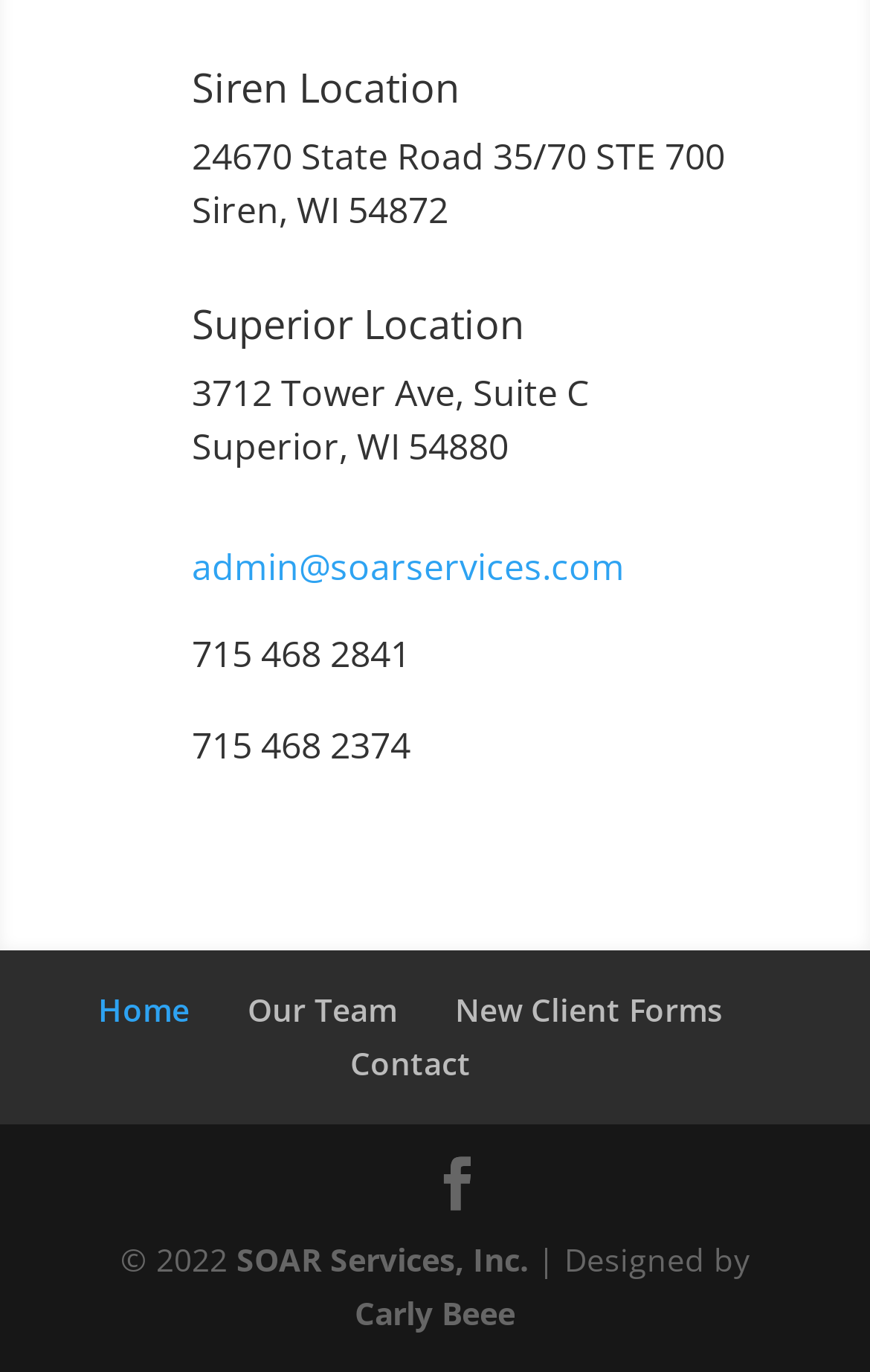Please identify the bounding box coordinates of the element's region that I should click in order to complete the following instruction: "Go to Home page". The bounding box coordinates consist of four float numbers between 0 and 1, i.e., [left, top, right, bottom].

[0.113, 0.721, 0.218, 0.752]